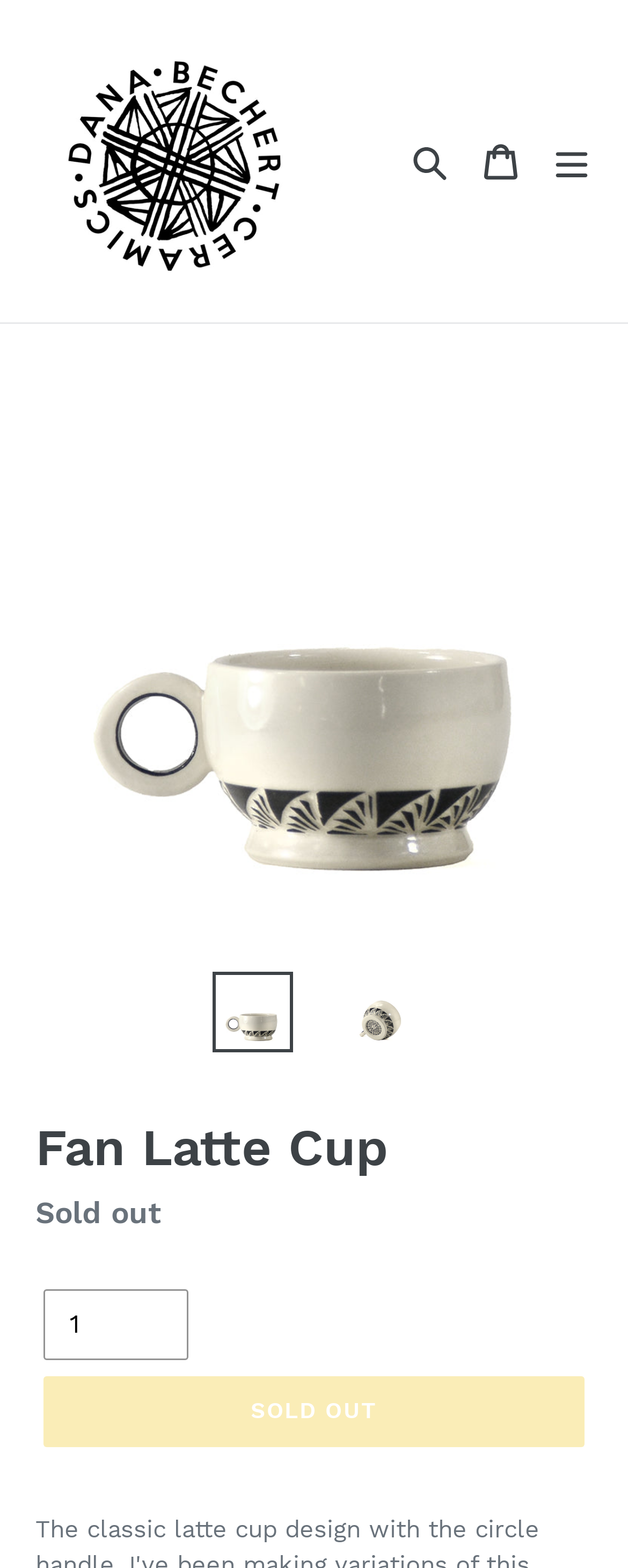Is the product available for purchase?
Look at the image and provide a short answer using one word or a phrase.

No